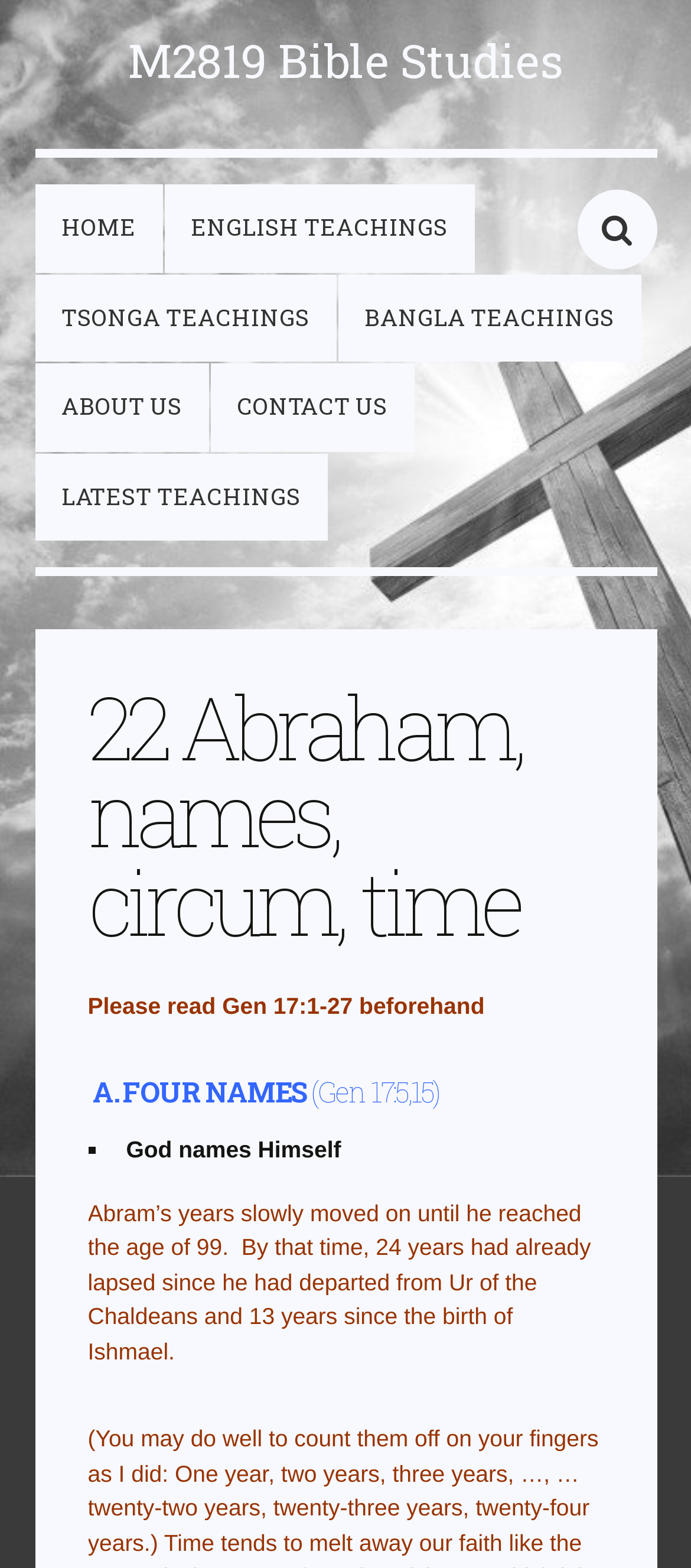Use the details in the image to answer the question thoroughly: 
How many links are in the top navigation bar?

I counted the number of links in the top navigation bar, which are 'HOME', 'ENGLISH TEACHINGS', 'TSONGA TEACHINGS', 'BANGLA TEACHINGS', 'ABOUT US', and 'CONTACT US'.